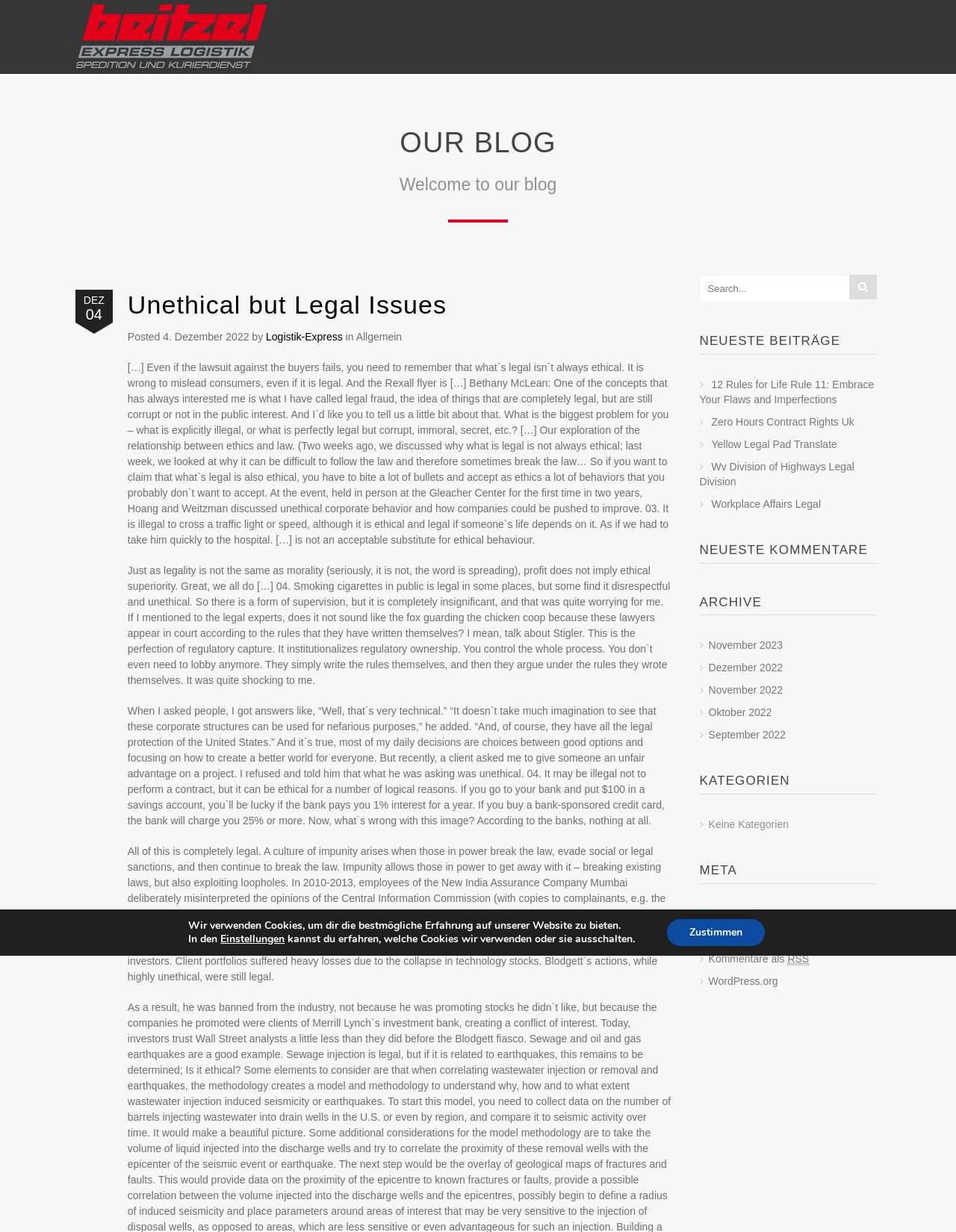Please find the bounding box coordinates of the element that needs to be clicked to perform the following instruction: "View the archive". The bounding box coordinates should be four float numbers between 0 and 1, represented as [left, top, right, bottom].

[0.732, 0.482, 0.917, 0.5]